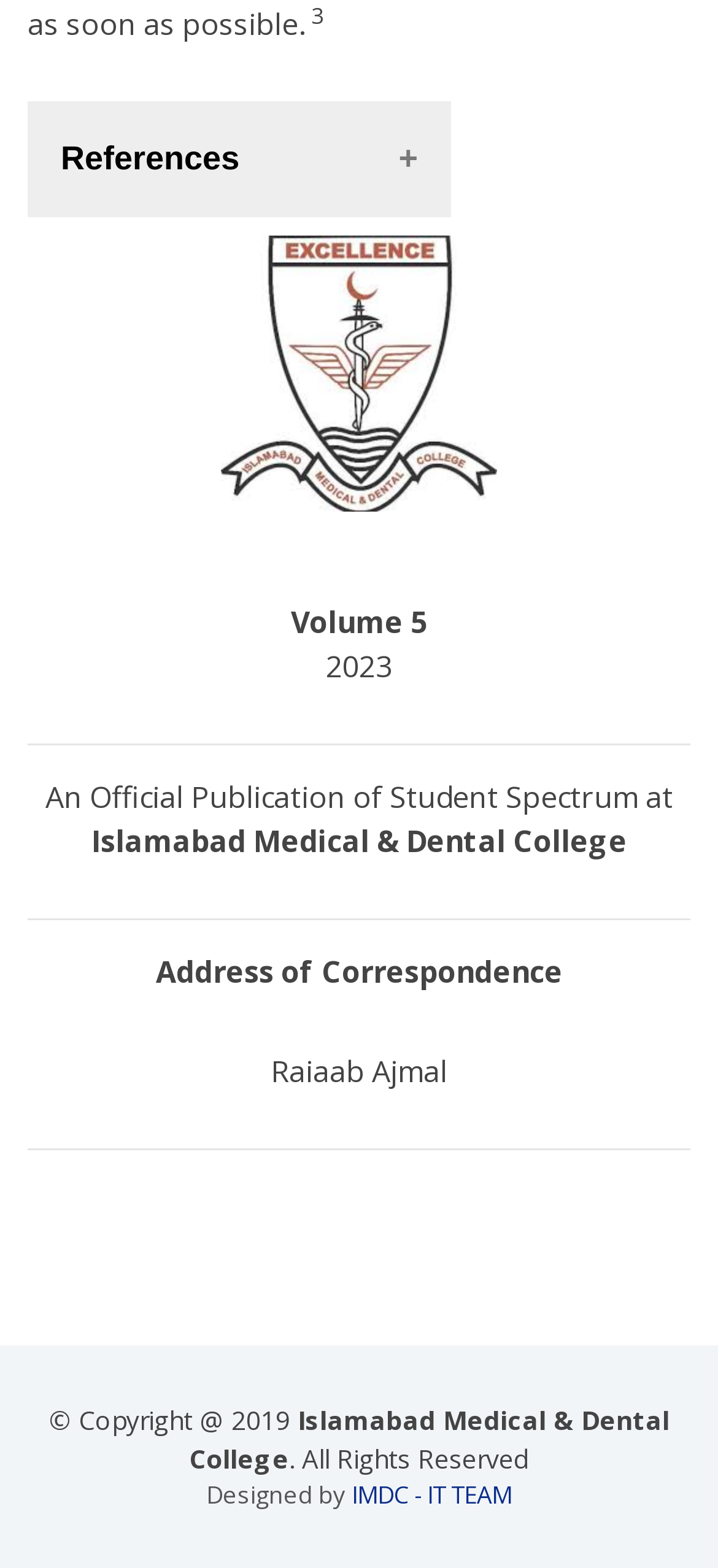Identify the bounding box of the UI element described as follows: "IMDC - IT TEAM". Provide the coordinates as four float numbers in the range of 0 to 1 [left, top, right, bottom].

[0.49, 0.942, 0.713, 0.963]